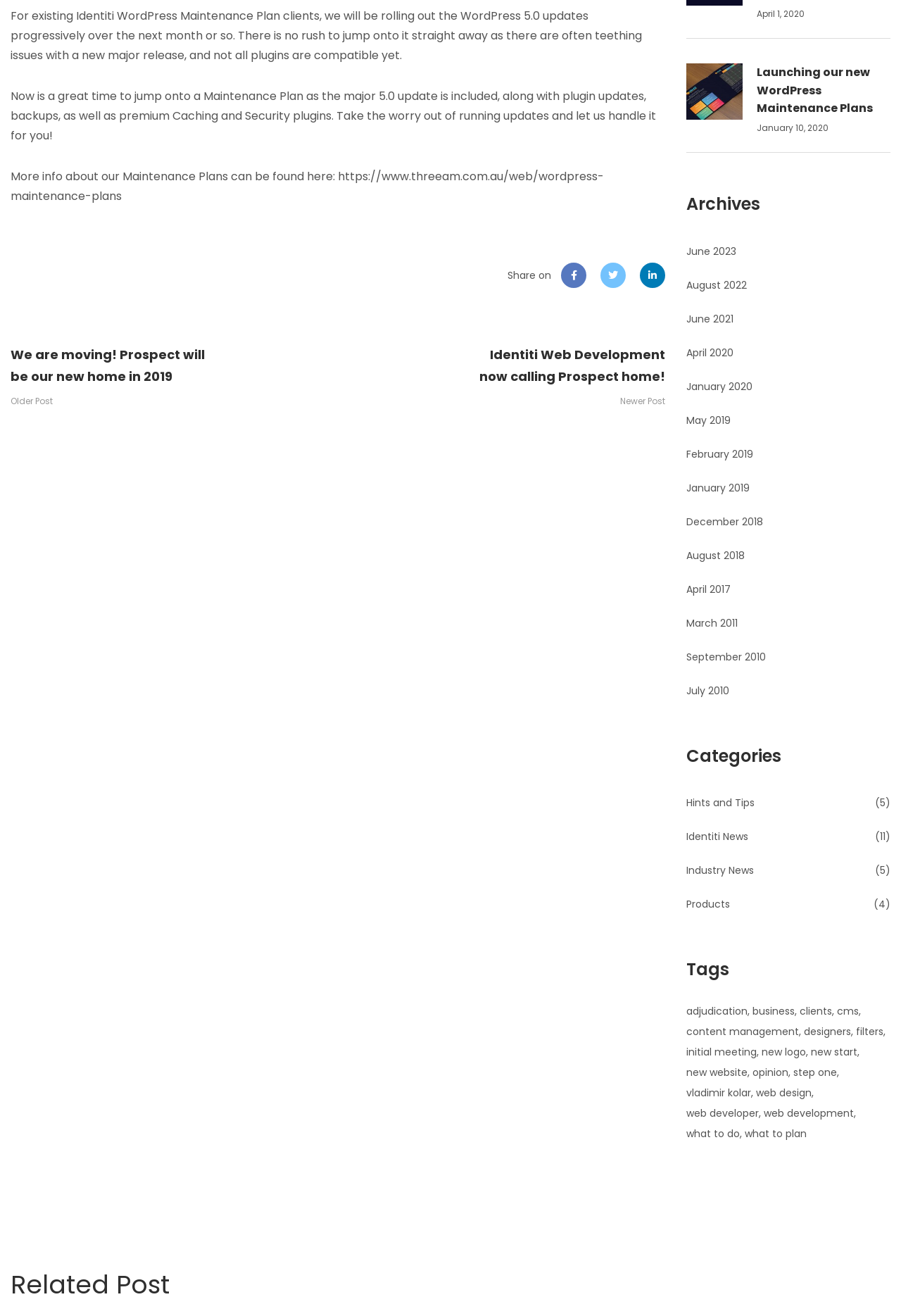Answer the question using only one word or a concise phrase: What is the purpose of the 'Tags' section?

To list related keywords